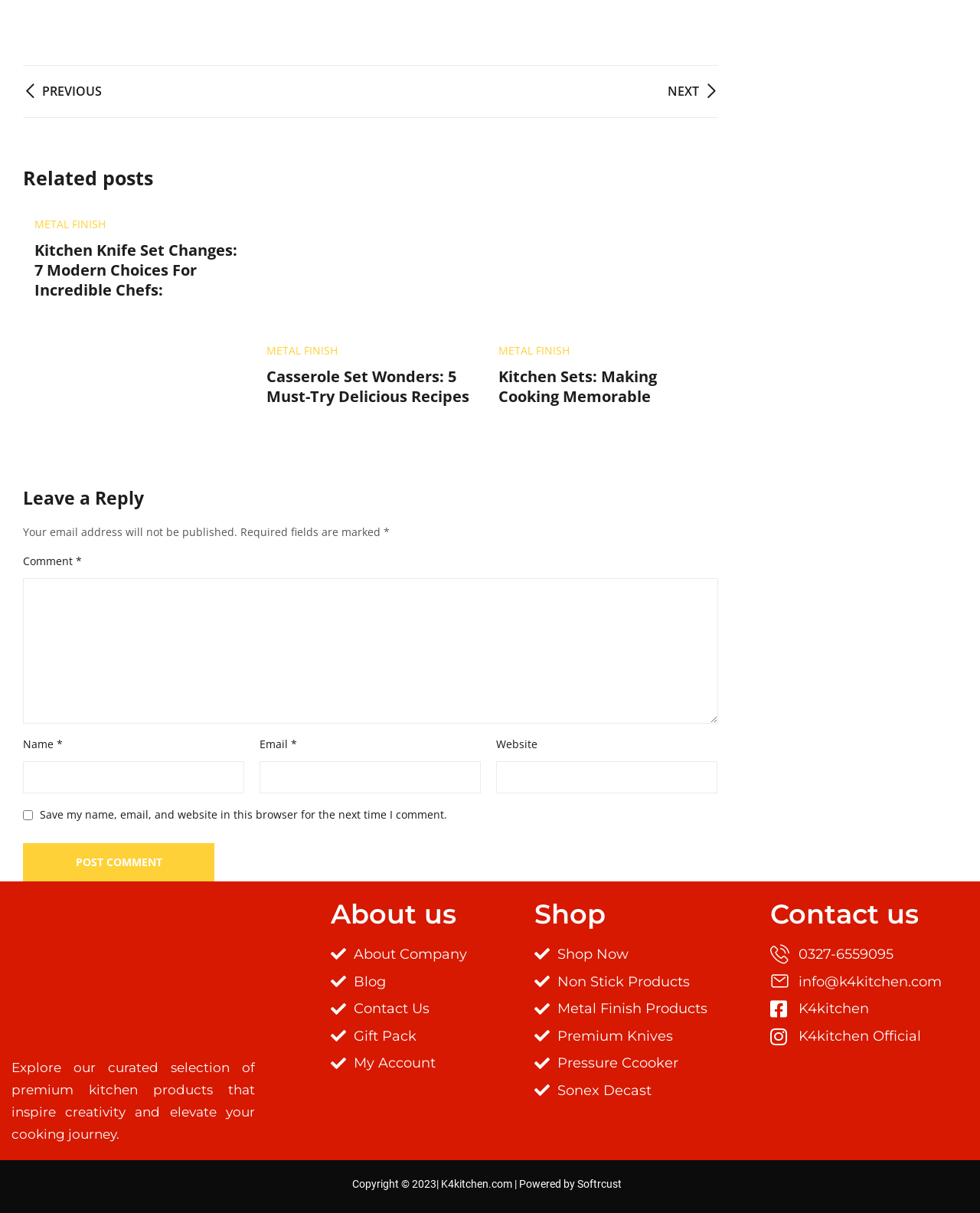Identify the bounding box of the UI component described as: "Kitchen Sets: Making Cooking Memorable".

[0.509, 0.301, 0.67, 0.335]